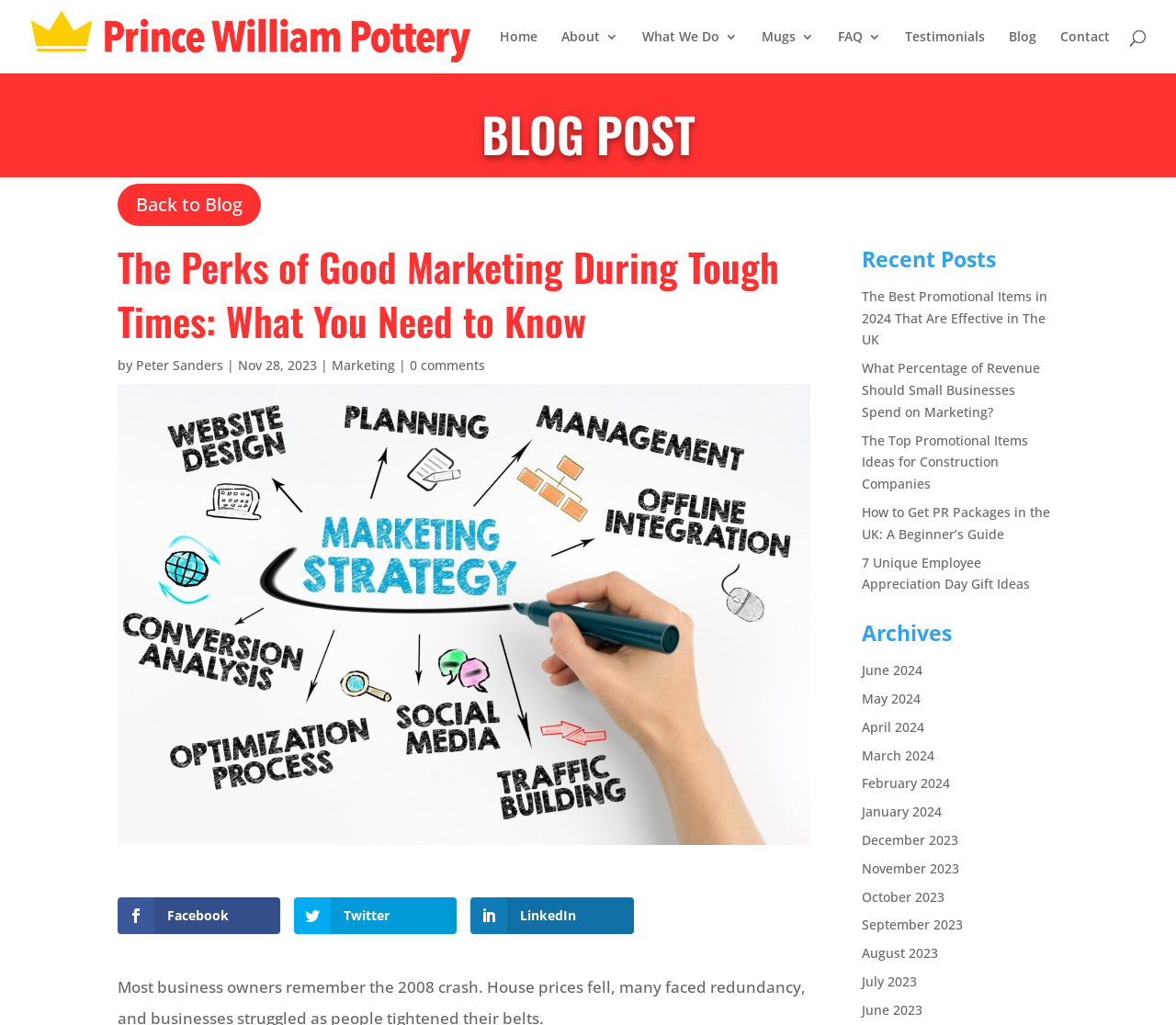Identify the bounding box coordinates of the region that should be clicked to execute the following instruction: "Click on the 'Get free trial' button".

None